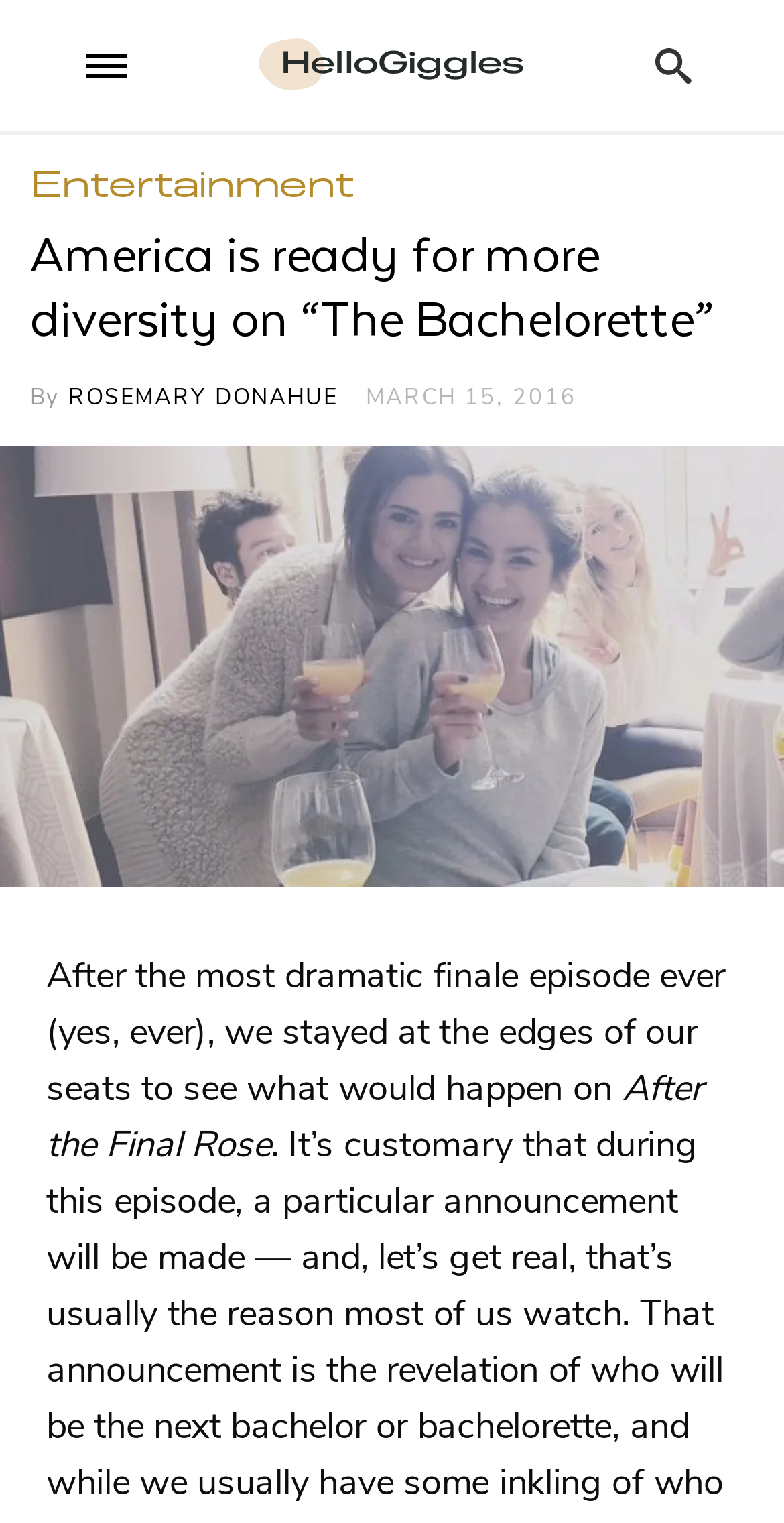Provide a single word or phrase answer to the question: 
What is the date of the article?

MARCH 15, 2016